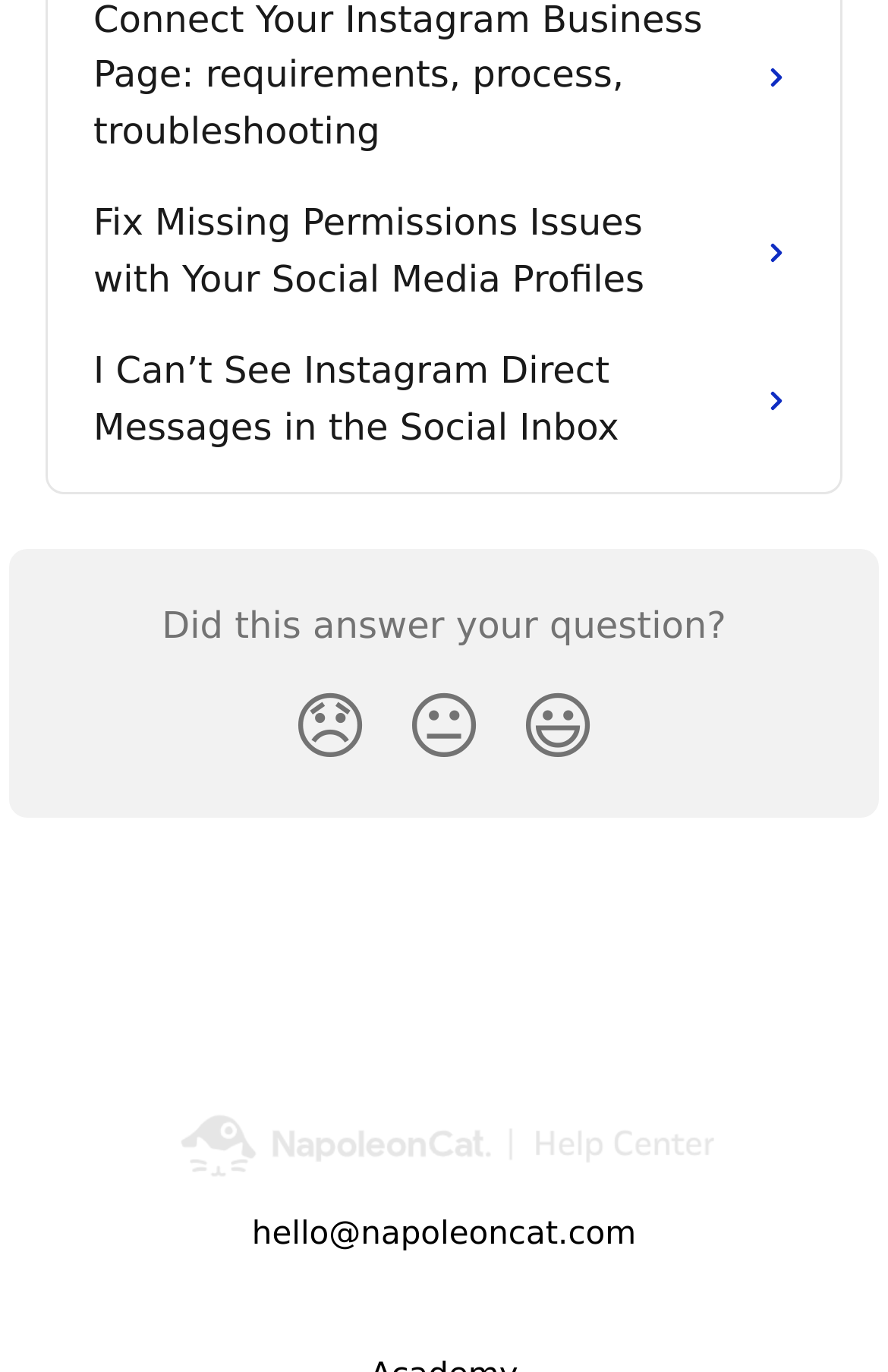Provide the bounding box coordinates of the HTML element described as: "Advertise with Us". The bounding box coordinates should be four float numbers between 0 and 1, i.e., [left, top, right, bottom].

None